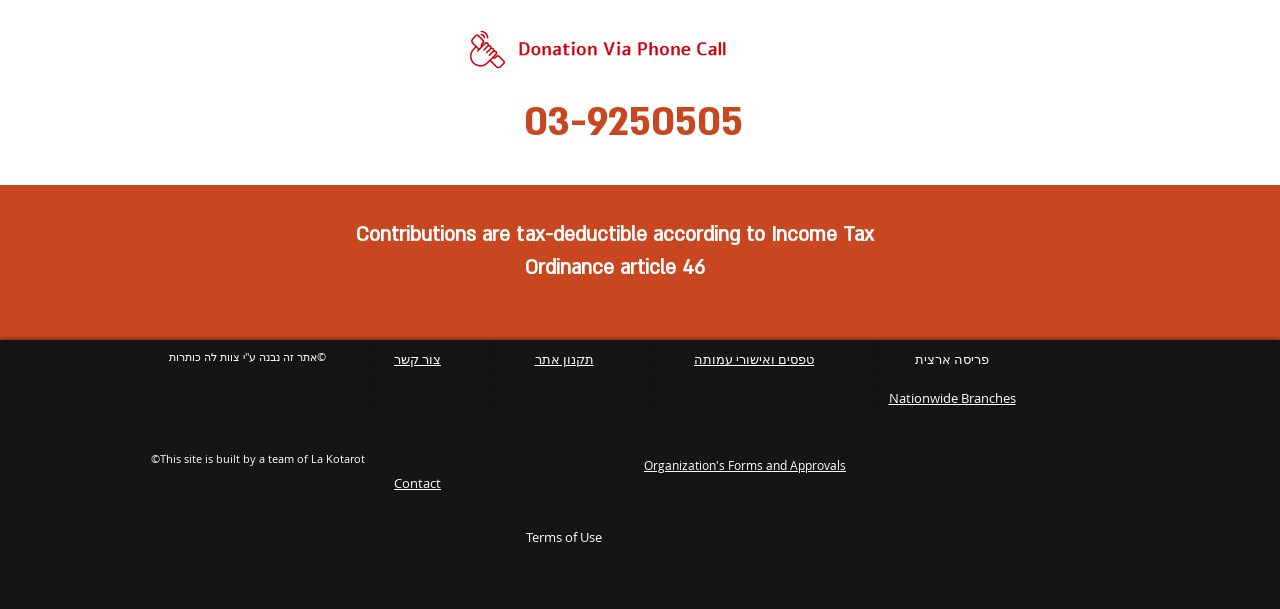Please determine the bounding box coordinates of the section I need to click to accomplish this instruction: "Check the terms of use".

[0.411, 0.867, 0.47, 0.897]